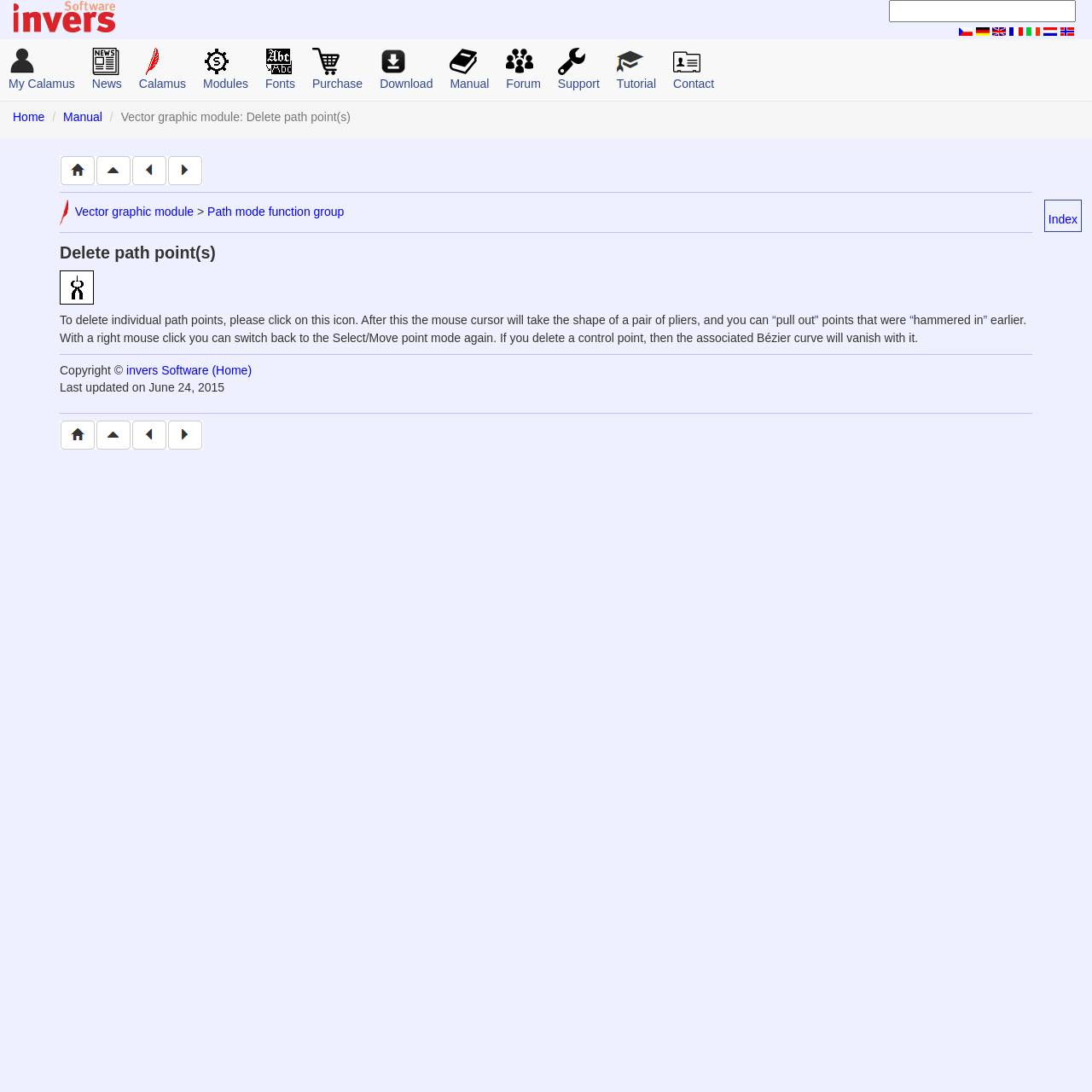Provide a one-word or short-phrase answer to the question:
How many function groups are listed under the 'Path mode' category?

4